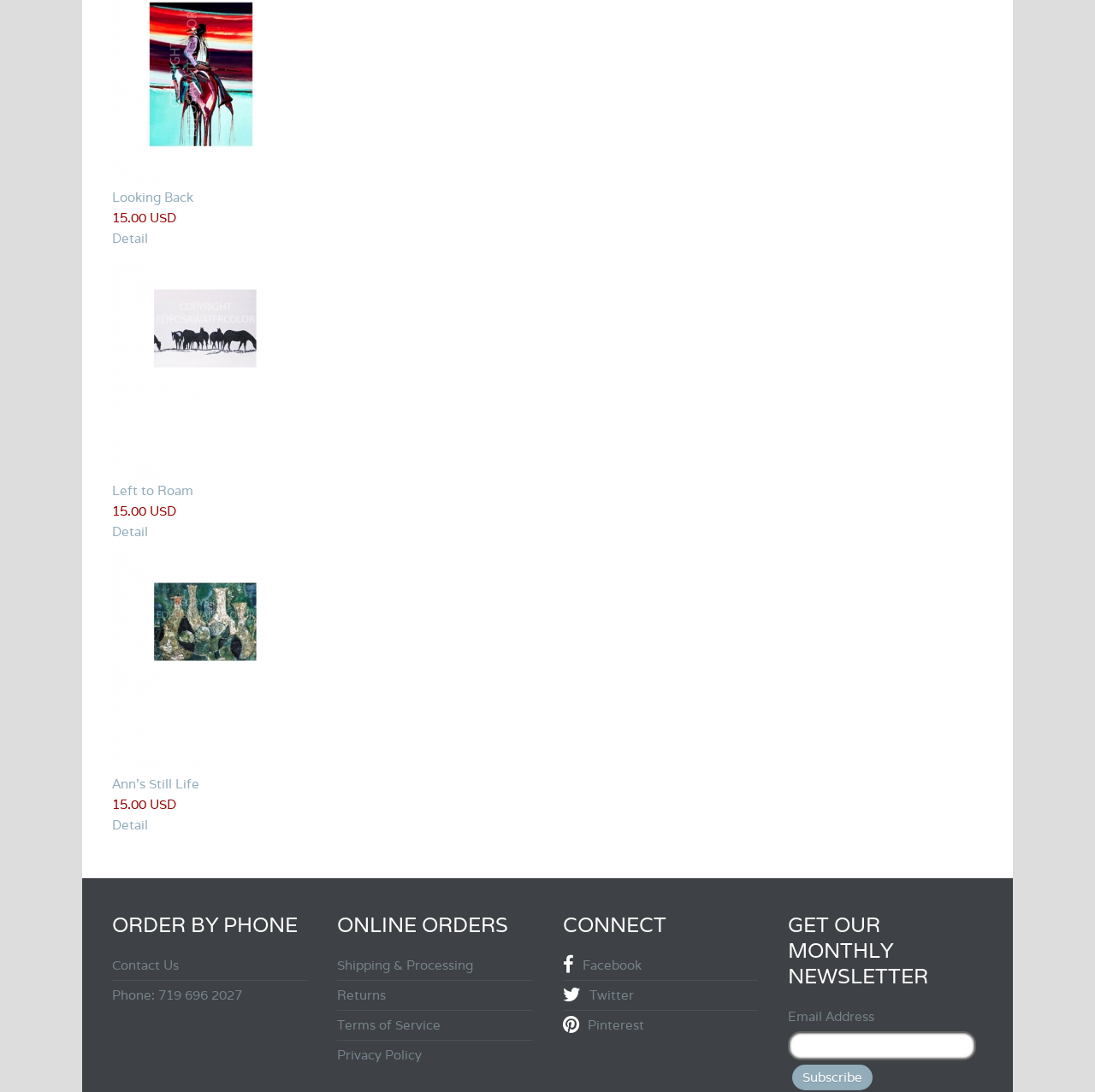Please find the bounding box coordinates of the element that you should click to achieve the following instruction: "Subscribe to the monthly newsletter". The coordinates should be presented as four float numbers between 0 and 1: [left, top, right, bottom].

[0.723, 0.975, 0.797, 0.999]